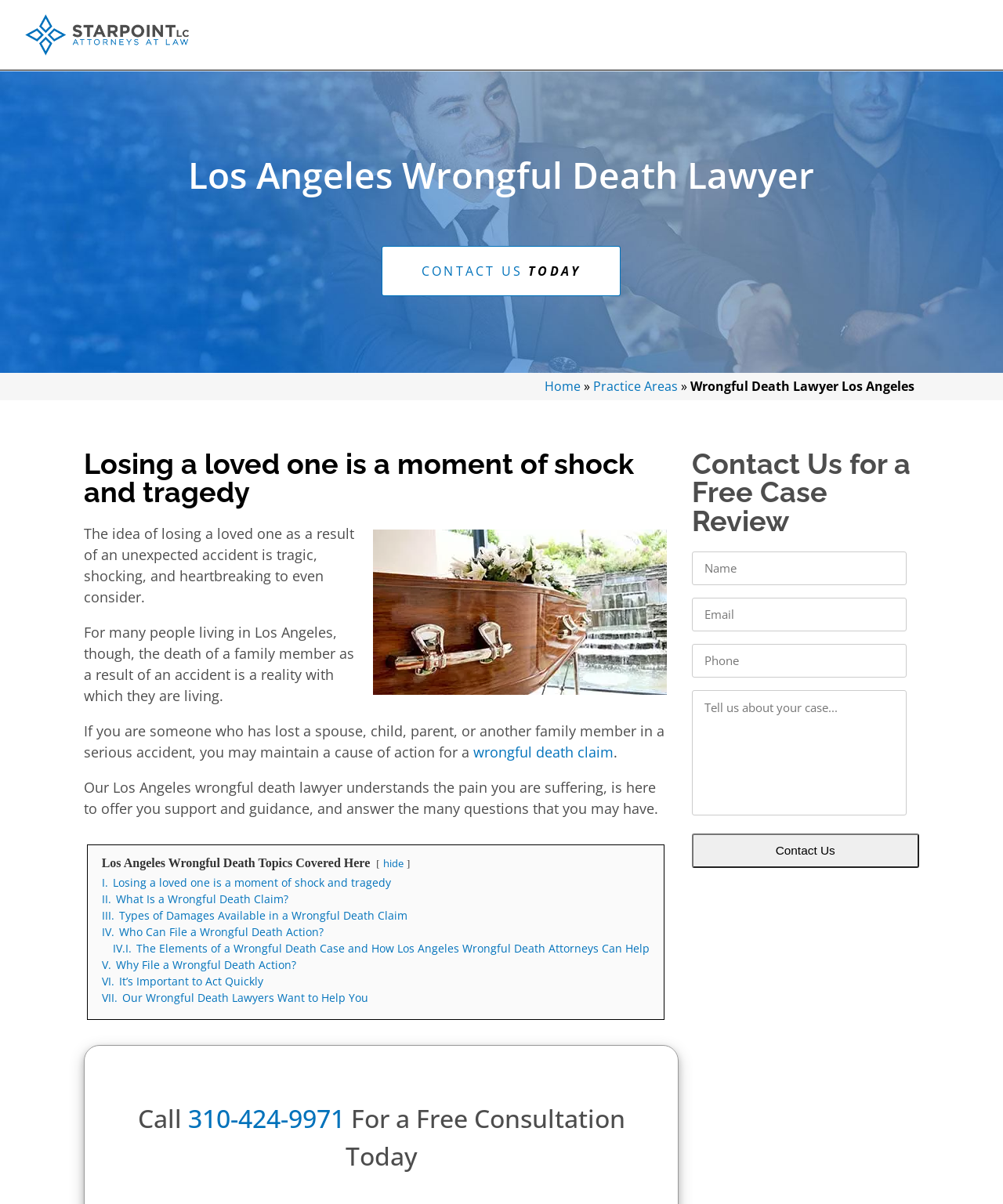Show the bounding box coordinates for the HTML element described as: "name="input_1" placeholder="Name"".

[0.69, 0.458, 0.904, 0.486]